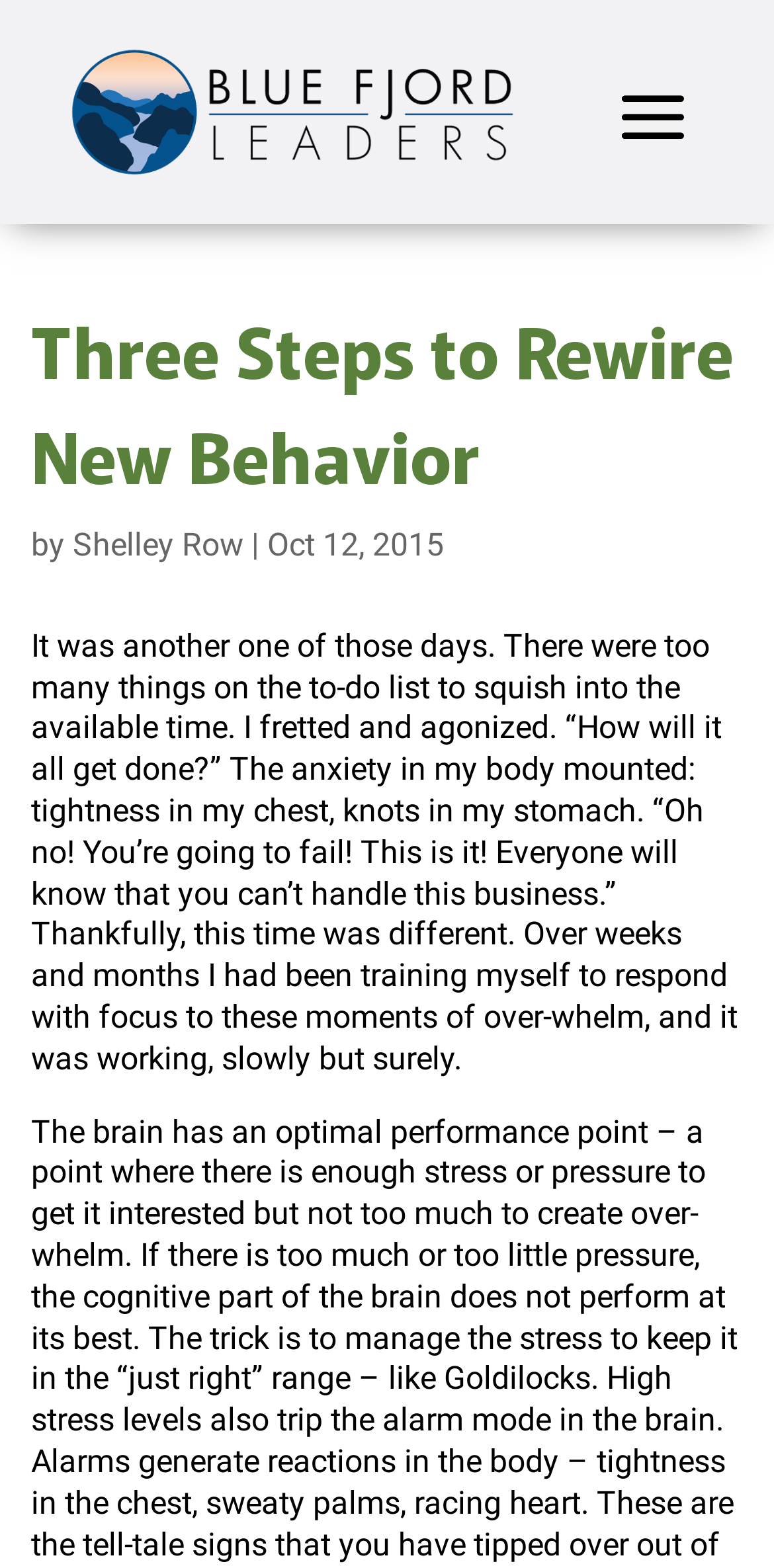Determine and generate the text content of the webpage's headline.

Three Steps to Rewire New Behavior